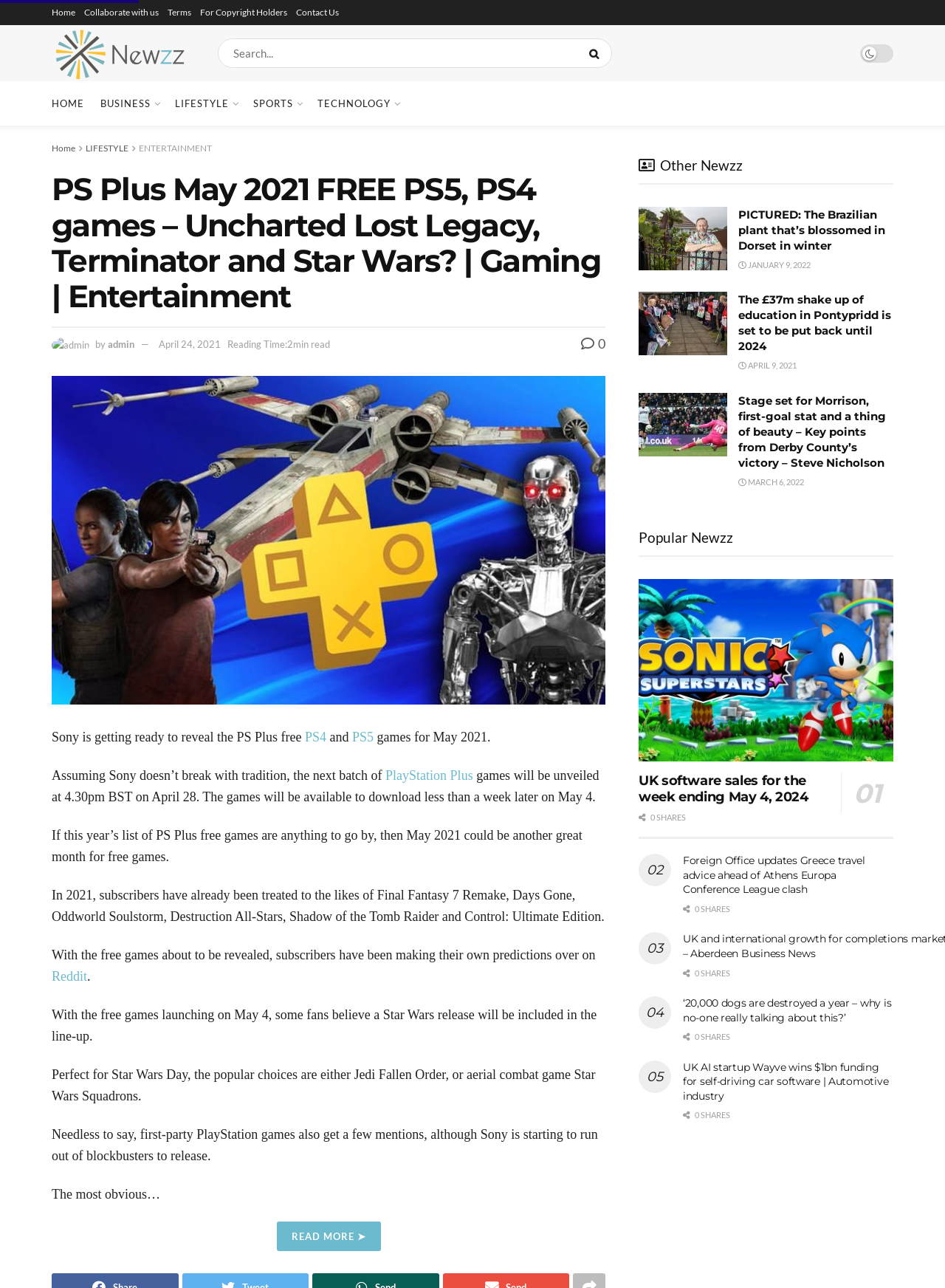Please mark the clickable region by giving the bounding box coordinates needed to complete this instruction: "Share an article".

[0.676, 0.643, 0.72, 0.664]